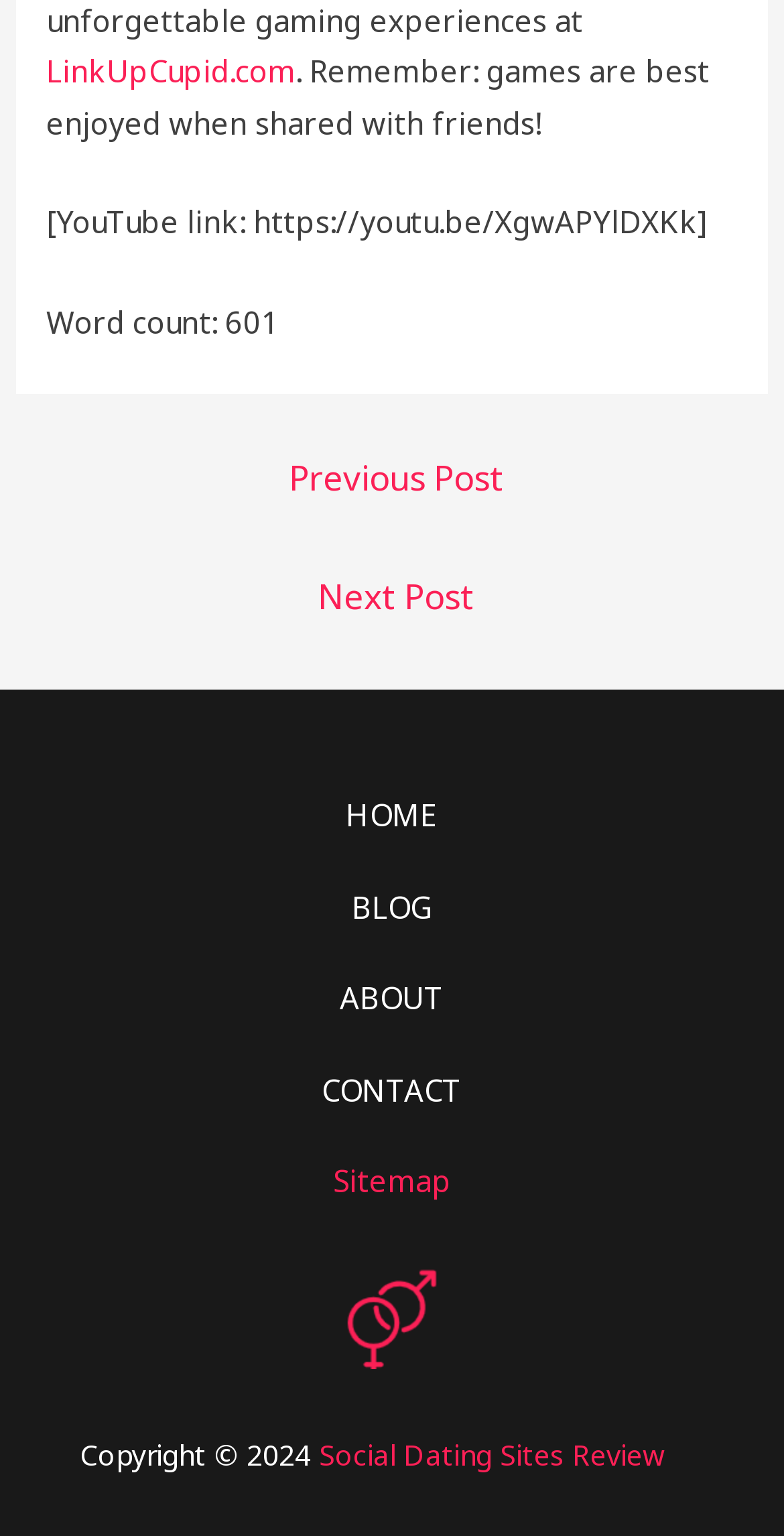Find the bounding box coordinates of the element's region that should be clicked in order to follow the given instruction: "Visit the 'HOME' page". The coordinates should consist of four float numbers between 0 and 1, i.e., [left, top, right, bottom].

[0.441, 0.502, 0.559, 0.561]